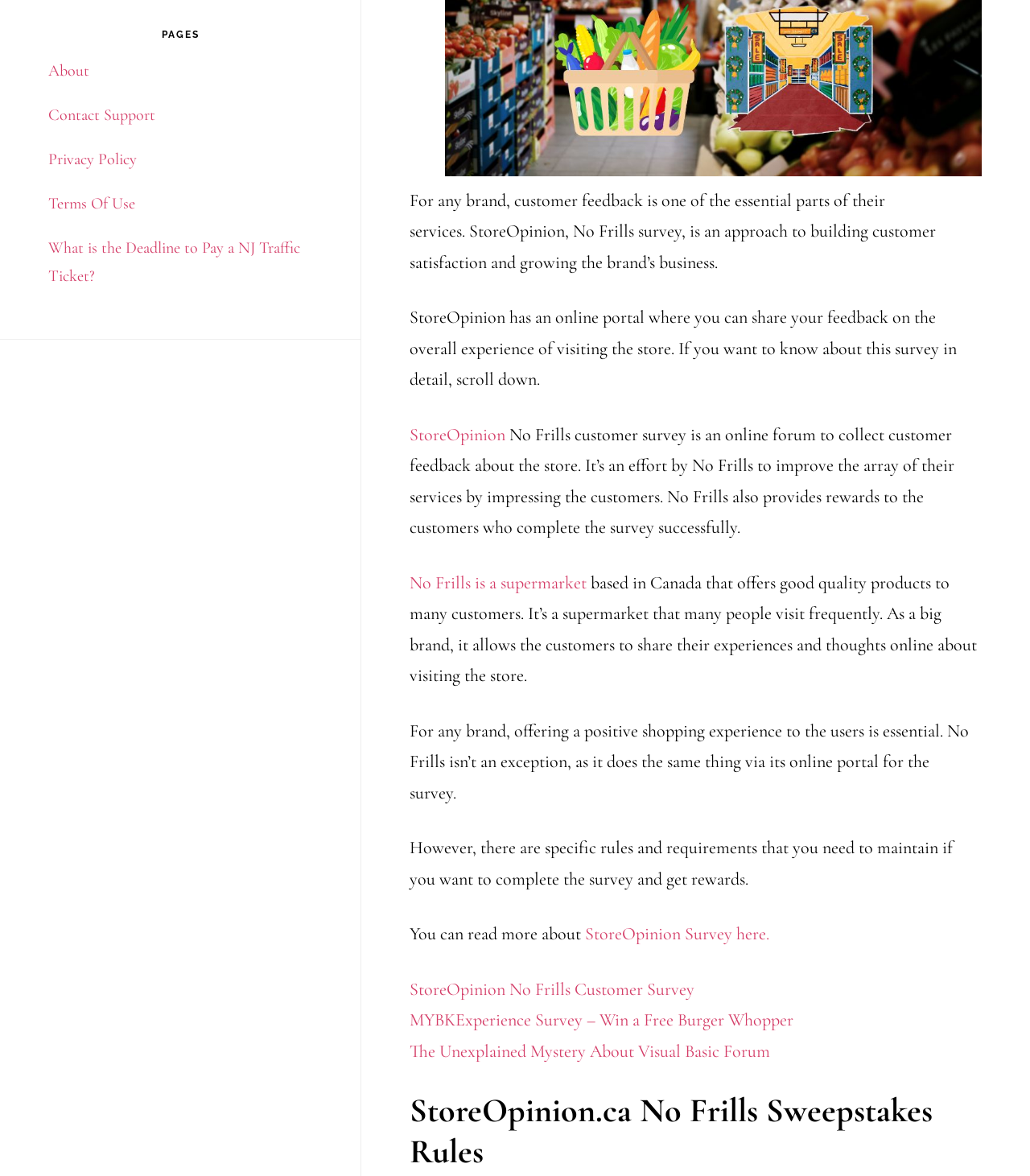Please determine the bounding box of the UI element that matches this description: No Frills is a supermarket. The coordinates should be given as (top-left x, top-left y, bottom-right x, bottom-right y), with all values between 0 and 1.

[0.398, 0.487, 0.57, 0.504]